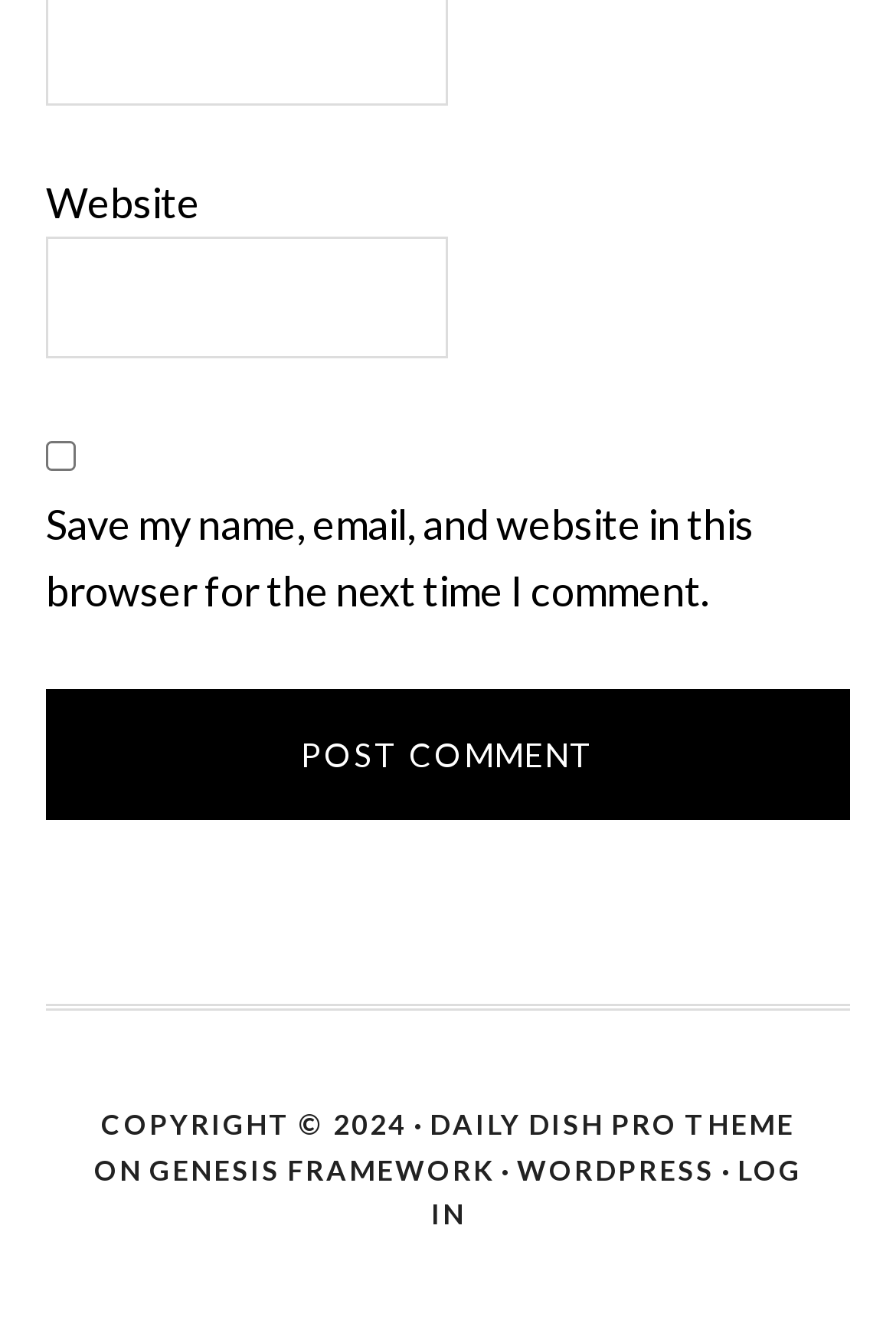Look at the image and give a detailed response to the following question: What is the theme of the website?

The theme information is located at the bottom of the webpage, and it contains a link to 'DAILY DISH PRO THEME'. This suggests that the theme of the website is Daily Dish Pro.